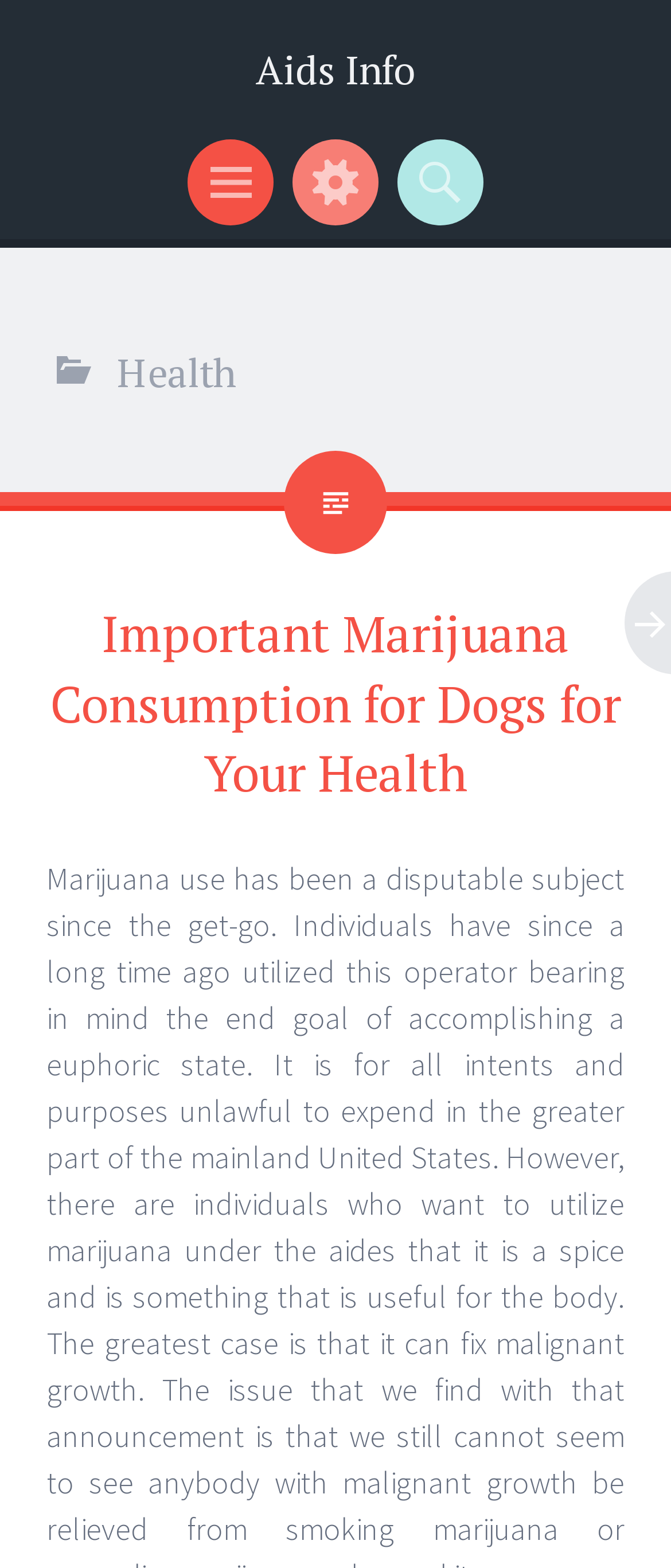What is the category of the webpage?
Using the image, give a concise answer in the form of a single word or short phrase.

Health